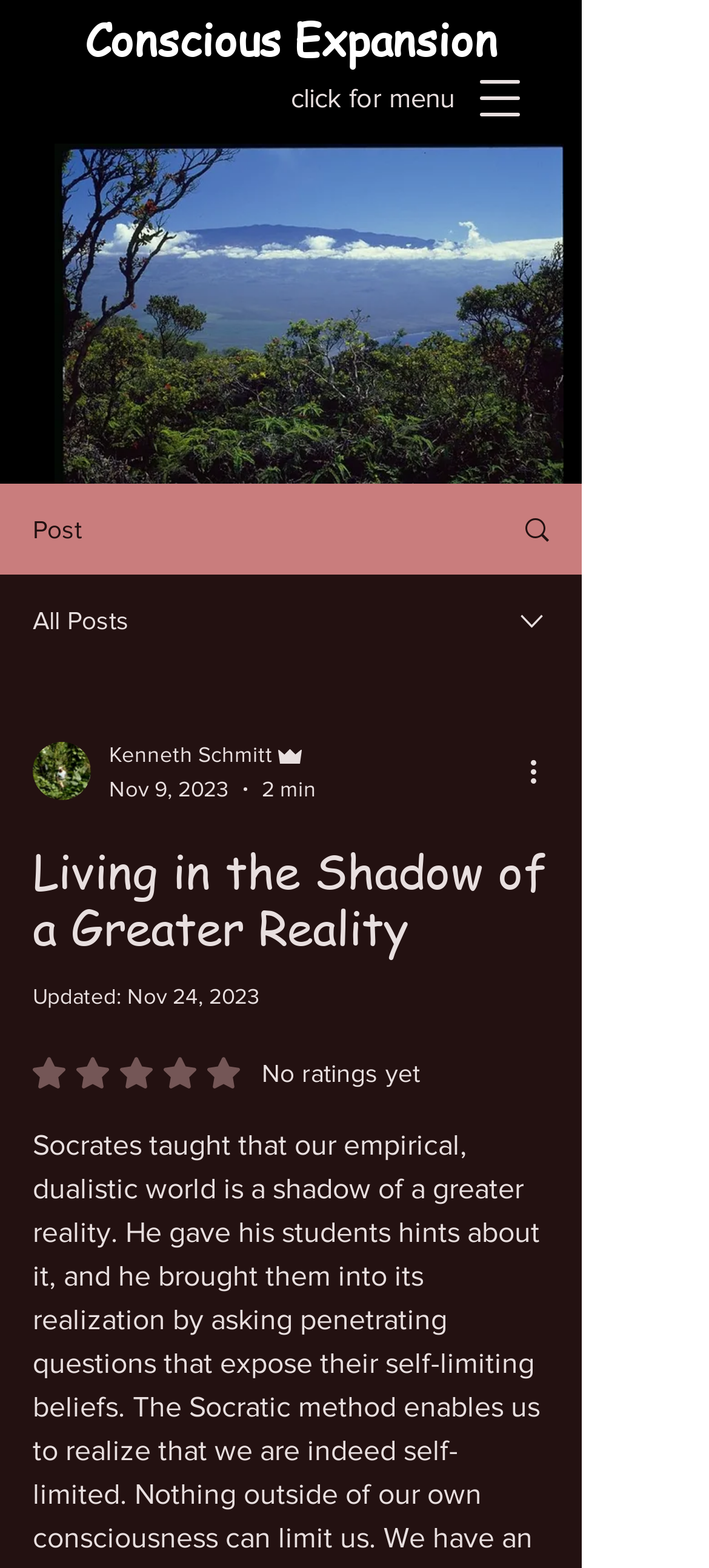Review the image closely and give a comprehensive answer to the question: What is the type of the article?

I found the type of the article by looking at the StaticText element with the text 'Post'. This suggests that the article is a type of post.